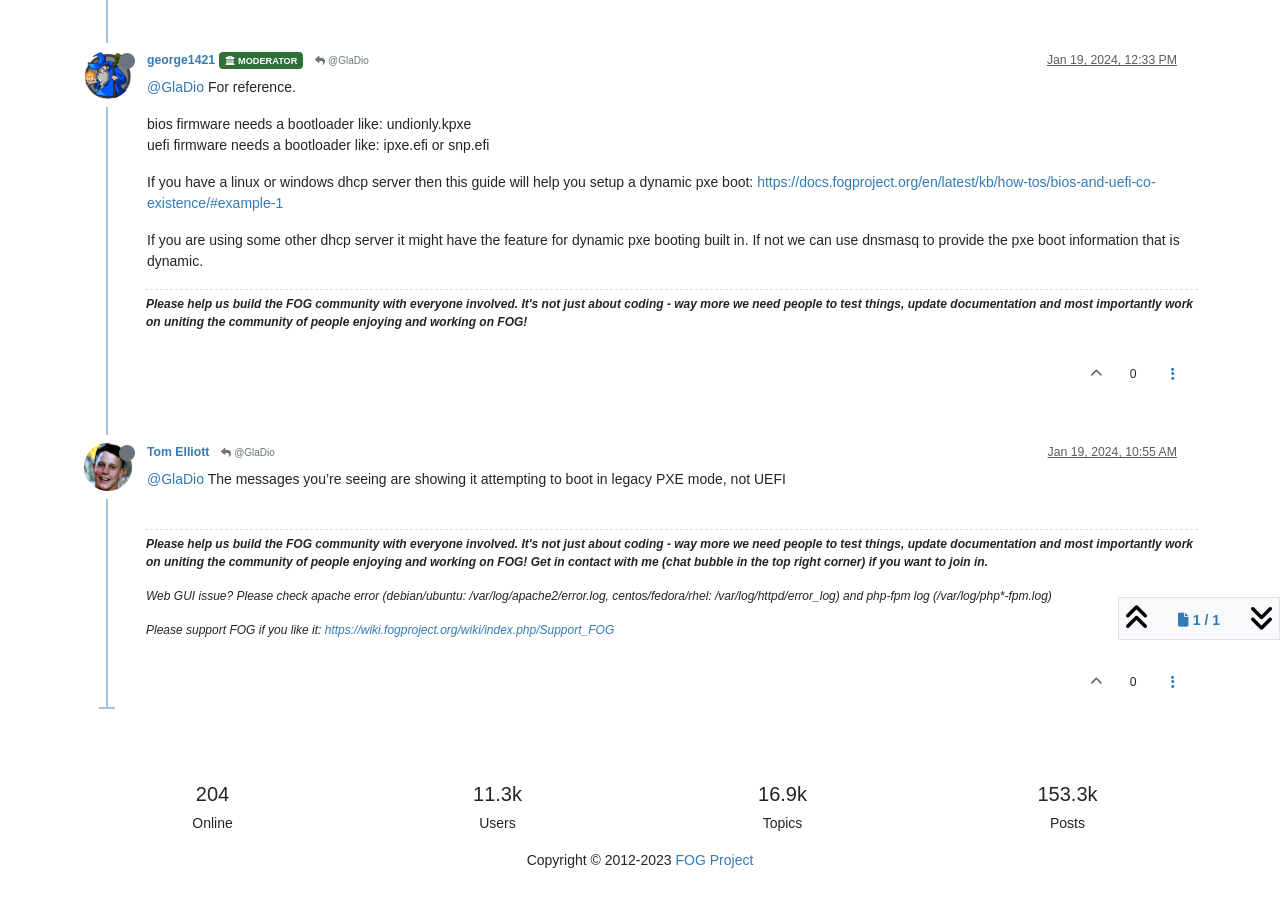Provide the bounding box coordinates of the HTML element described as: "Jan 19, 2024, 10:55 AM". The bounding box coordinates should be four float numbers between 0 and 1, i.e., [left, top, right, bottom].

[0.818, 0.494, 0.92, 0.51]